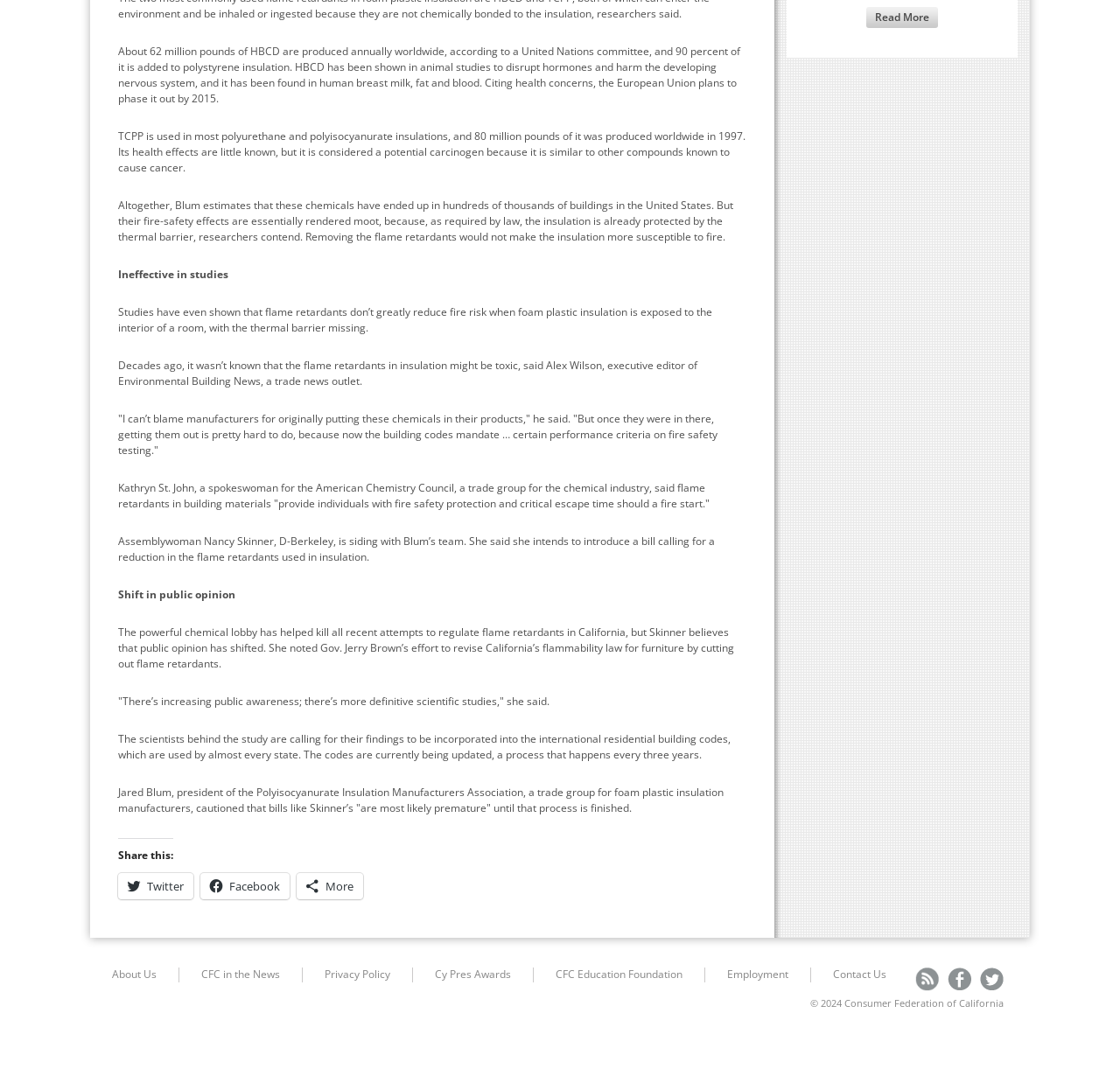Please mark the bounding box coordinates of the area that should be clicked to carry out the instruction: "Contact Us".

[0.744, 0.904, 0.791, 0.918]